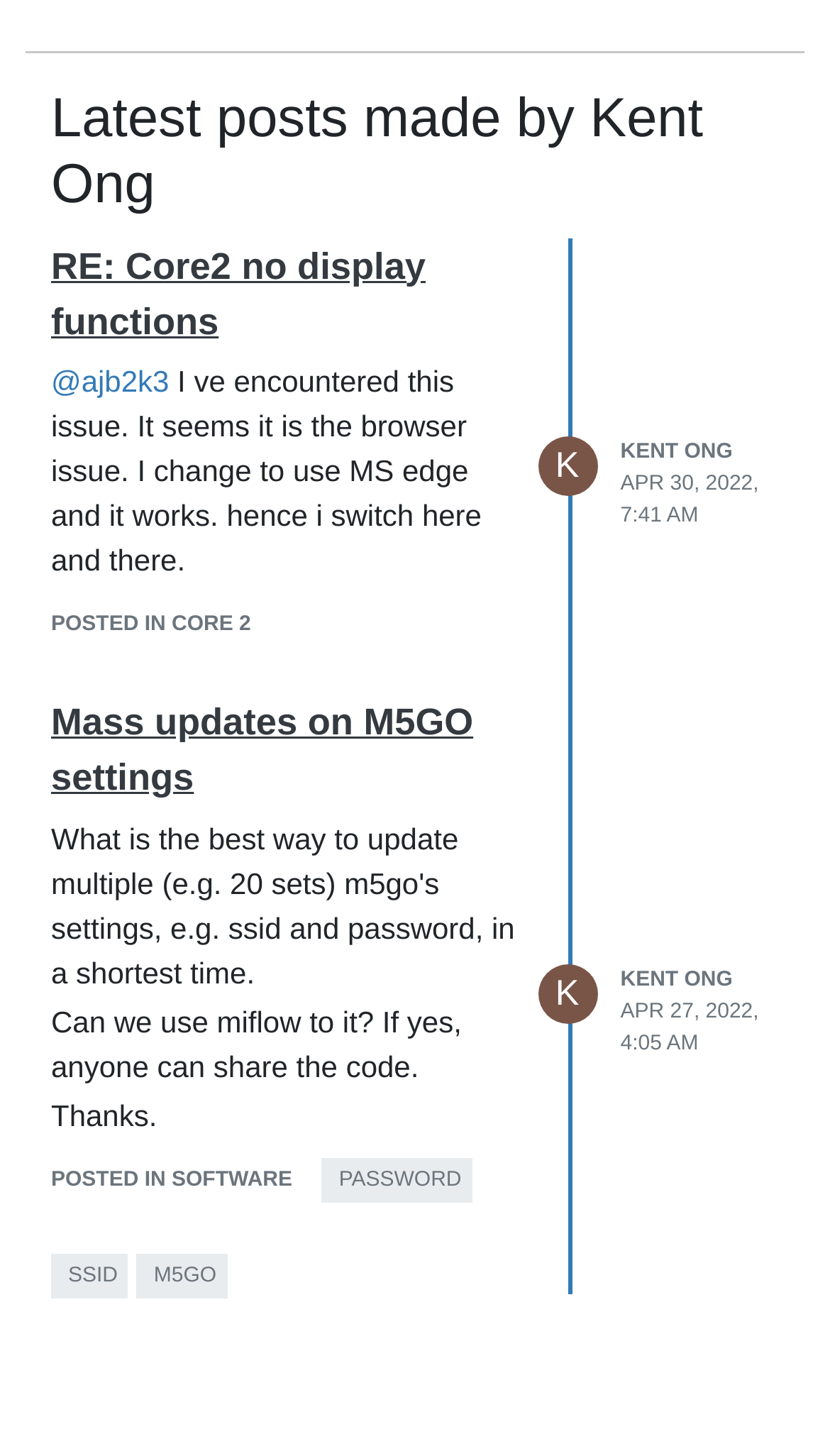Identify the bounding box coordinates of the part that should be clicked to carry out this instruction: "View post about Core2 no display functions".

[0.062, 0.167, 0.513, 0.235]